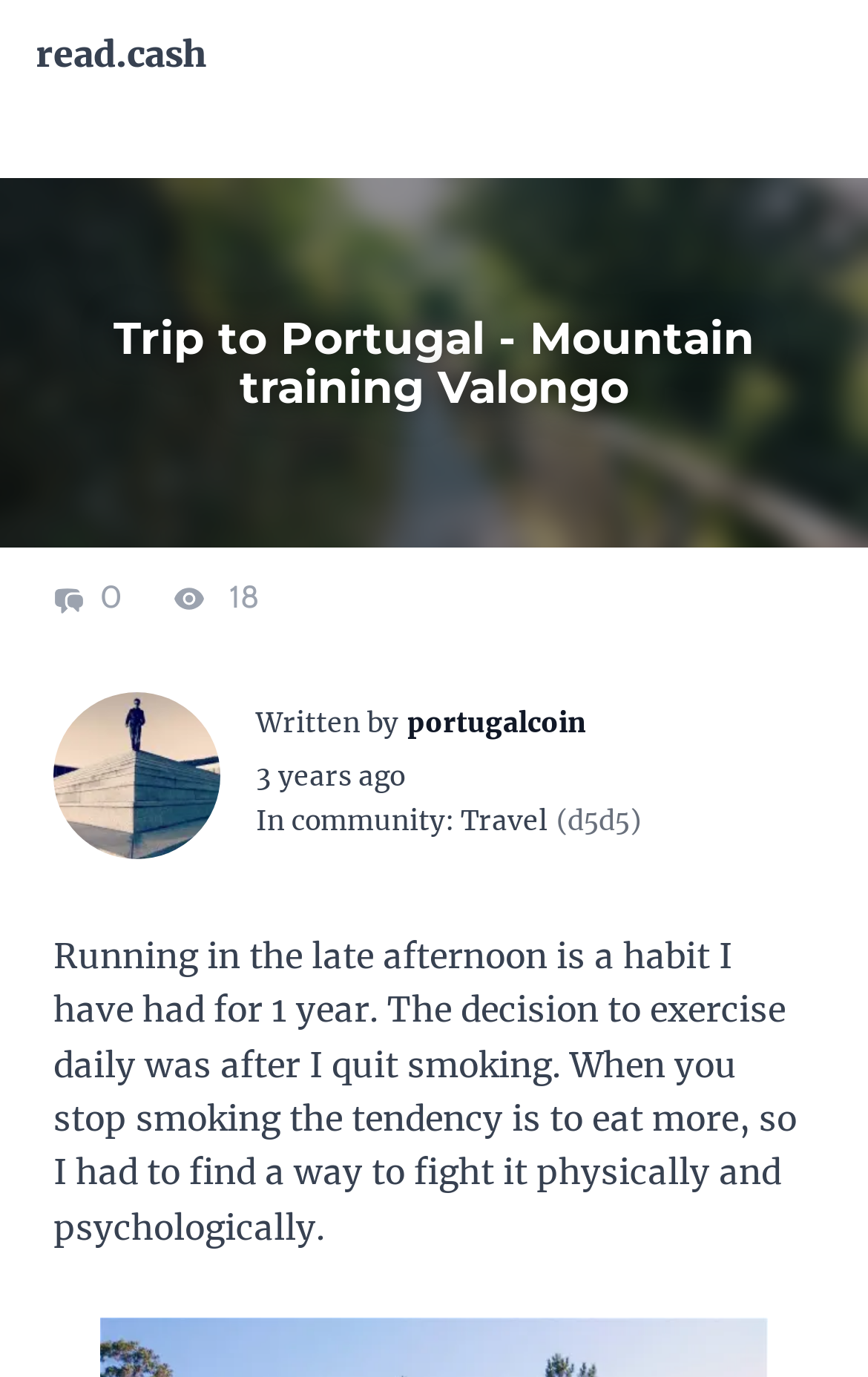Write an exhaustive caption that covers the webpage's main aspects.

The webpage appears to be a blog post or article page on the read.cash platform. At the top, there is a link to the website's homepage, "read.cash", positioned near the top left corner. Below it, a heading "Trip to Portugal - Mountain training Valongo" spans the entire width of the page, indicating the title of the article.

On the left side, there is a section with an image, a link with the text "0", and a generic element describing the number of people who saw the article or submission, accompanied by another image. To the right of this section, there is a static text "18" and an image, which appears to be an avatar for the author, "portugalcoin".

Below the avatar, there is a line of text "Written by" followed by a link to the author's profile, "portugalcoin". Next to it, there is a generic element displaying the date and time the article was published, "2020-07-29 08:38:55", with a static text "3 years ago" beside it.

Further down, there is a line of text "In" followed by a link to a community, "community", and another link to a category, "Travel(d5d5)". The main content of the article starts below this line, with a static text describing the author's experience with running and exercise.

Overall, the webpage has a simple layout with a clear structure, making it easy to navigate and read the article.